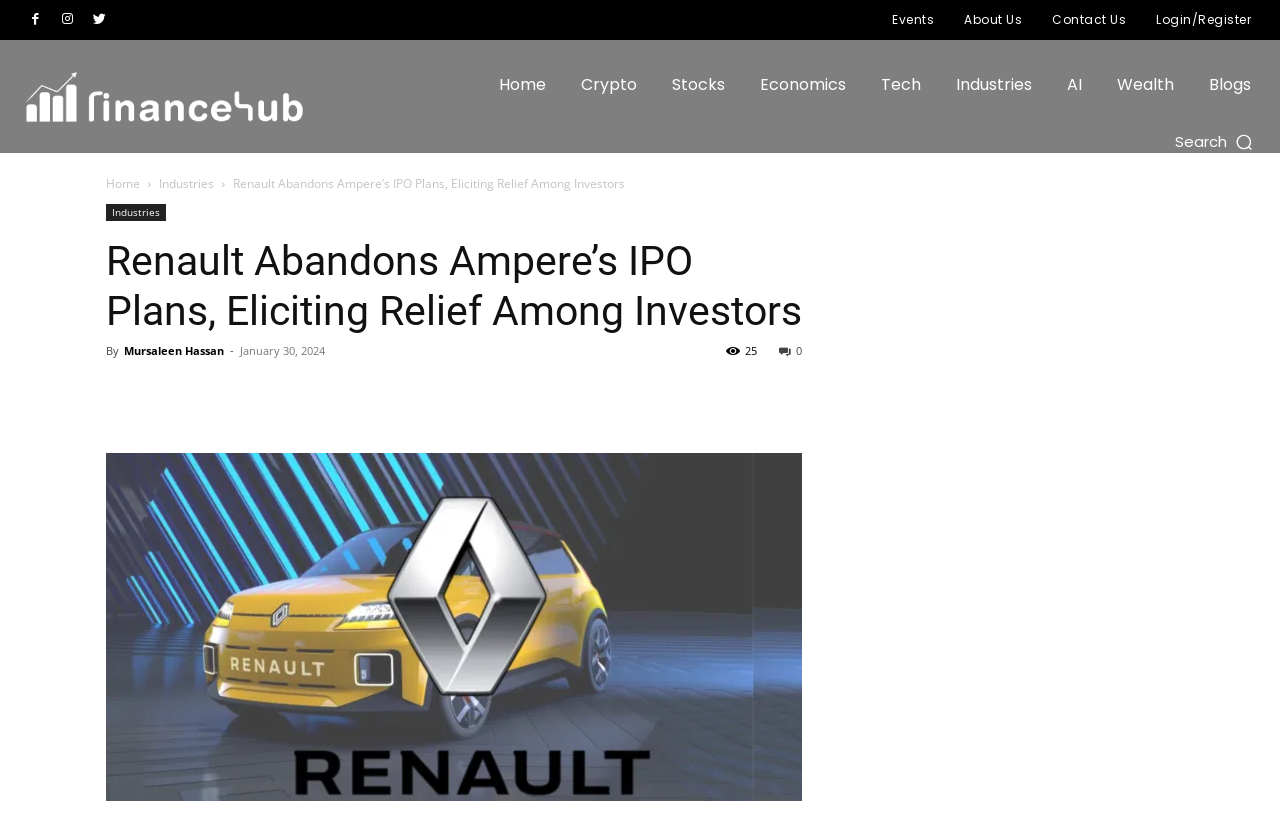Find the bounding box coordinates of the element I should click to carry out the following instruction: "Contact Joanne Yam for media enquiries".

None